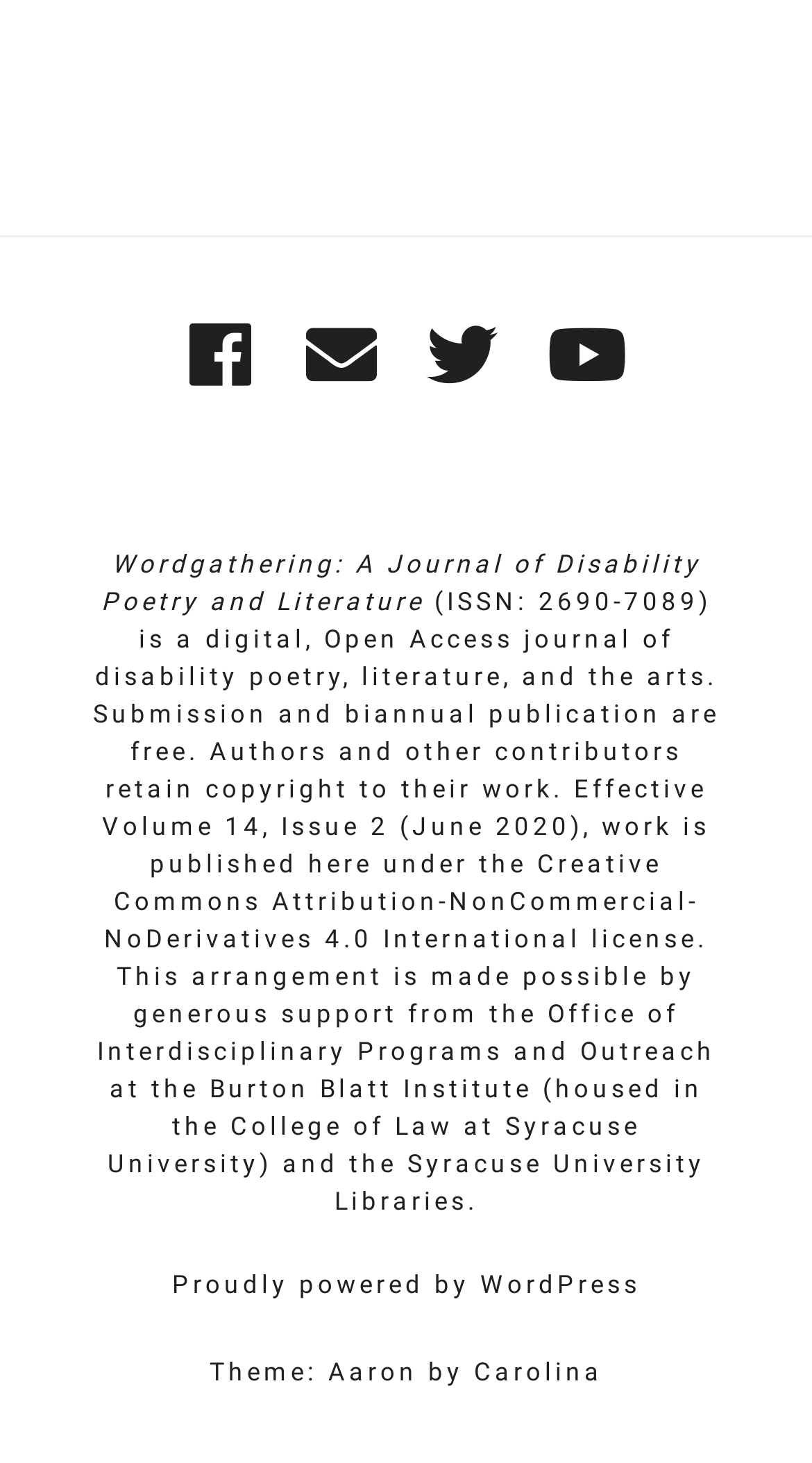Review the image closely and give a comprehensive answer to the question: What is the name of the journal?

The name of the journal can be found in the StaticText element with the text 'Wordgathering: A Journal of Disability Poetry and Literature'.